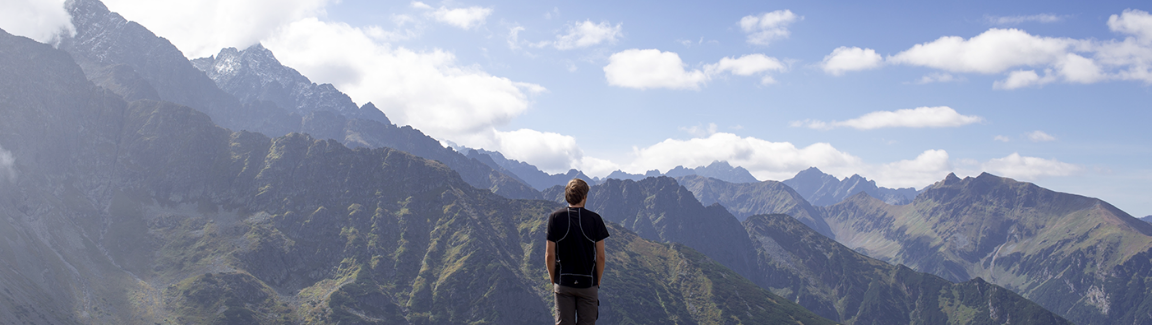What is the person wearing?
Please provide a comprehensive answer based on the visual information in the image.

According to the caption, 'the person, clad in a casual outfit', which implies that the person is wearing a casual outfit, but the specific details of the outfit are not provided.